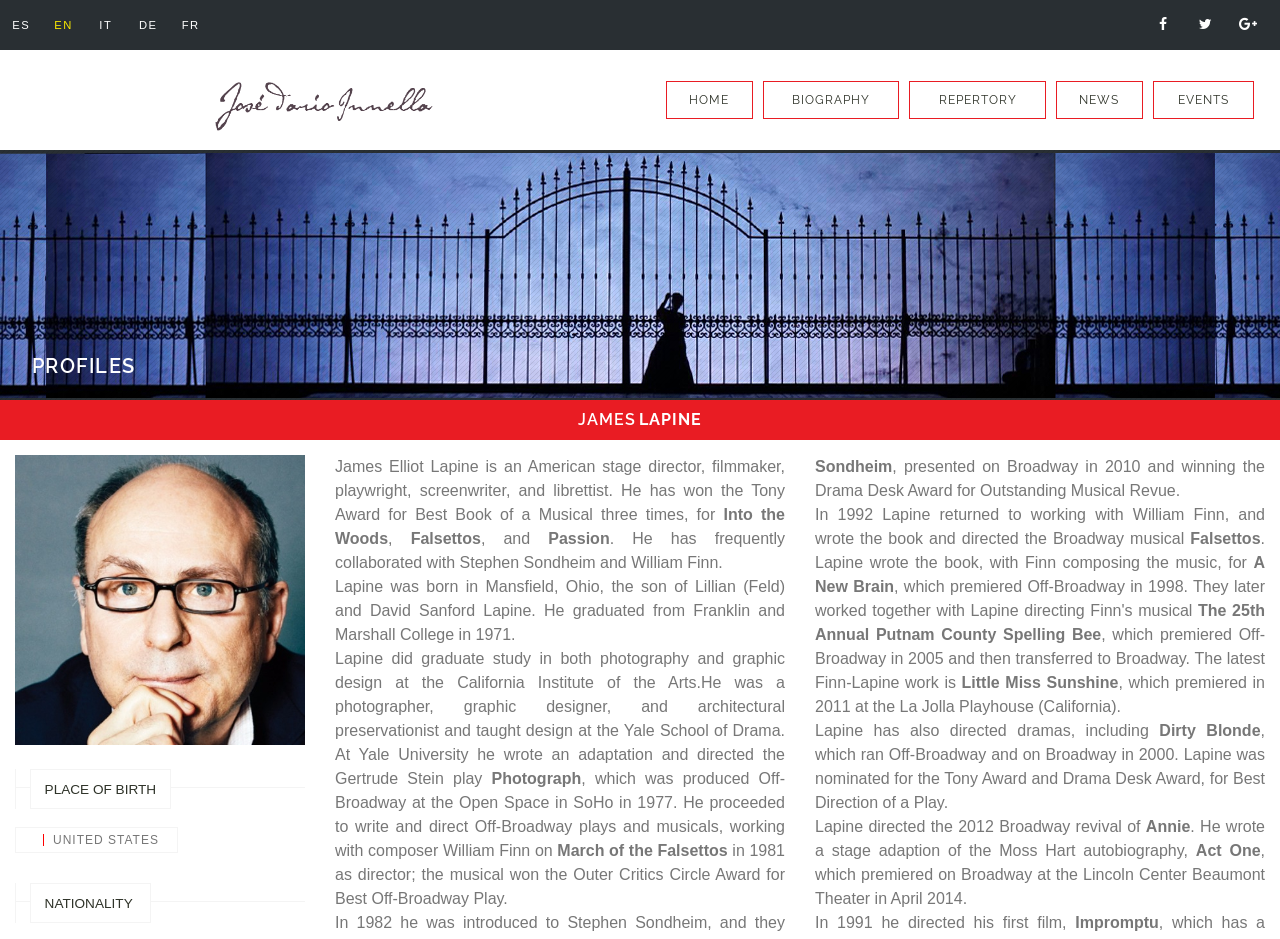Reply to the question below using a single word or brief phrase:
How many Tony Awards has James Lapine won?

Three